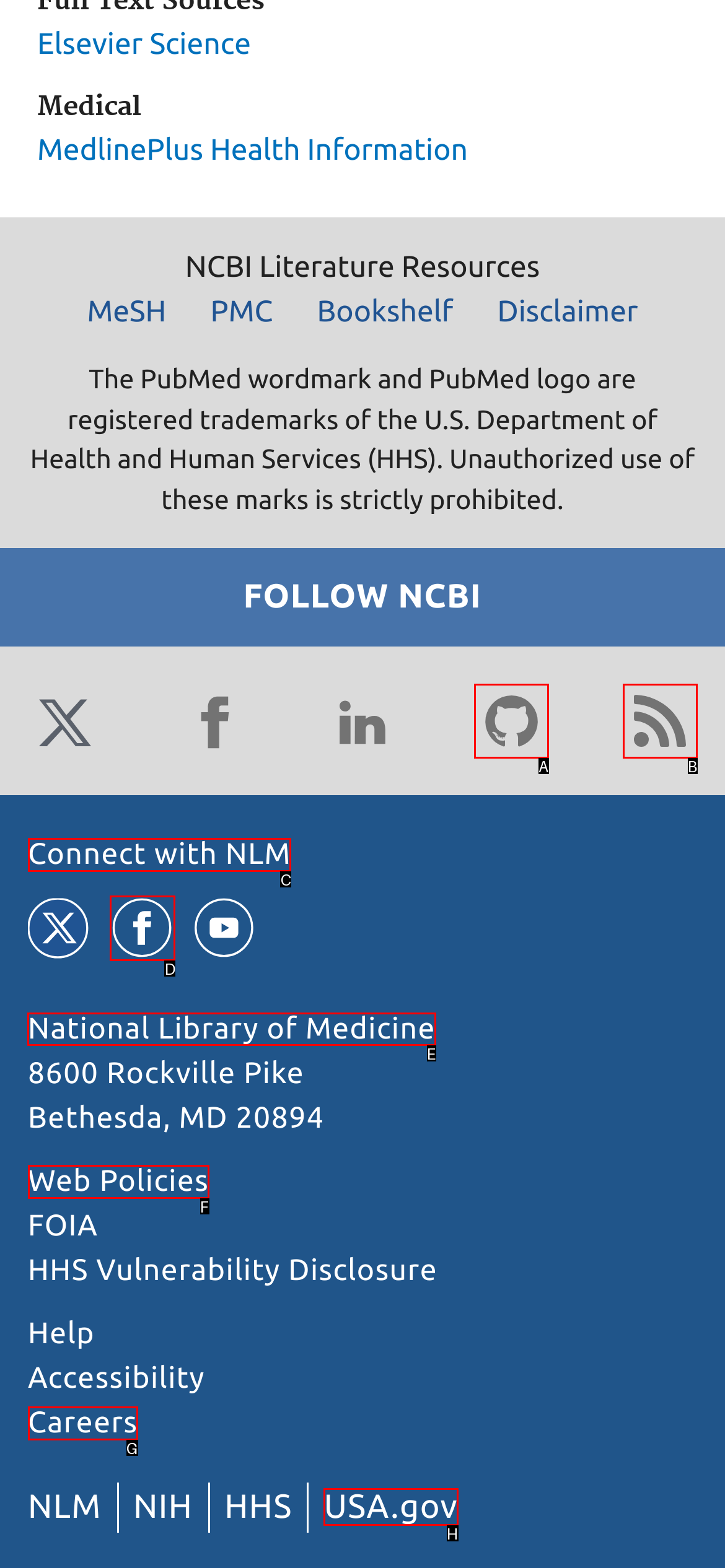Choose the HTML element to click for this instruction: View the National Library of Medicine website Answer with the letter of the correct choice from the given options.

E